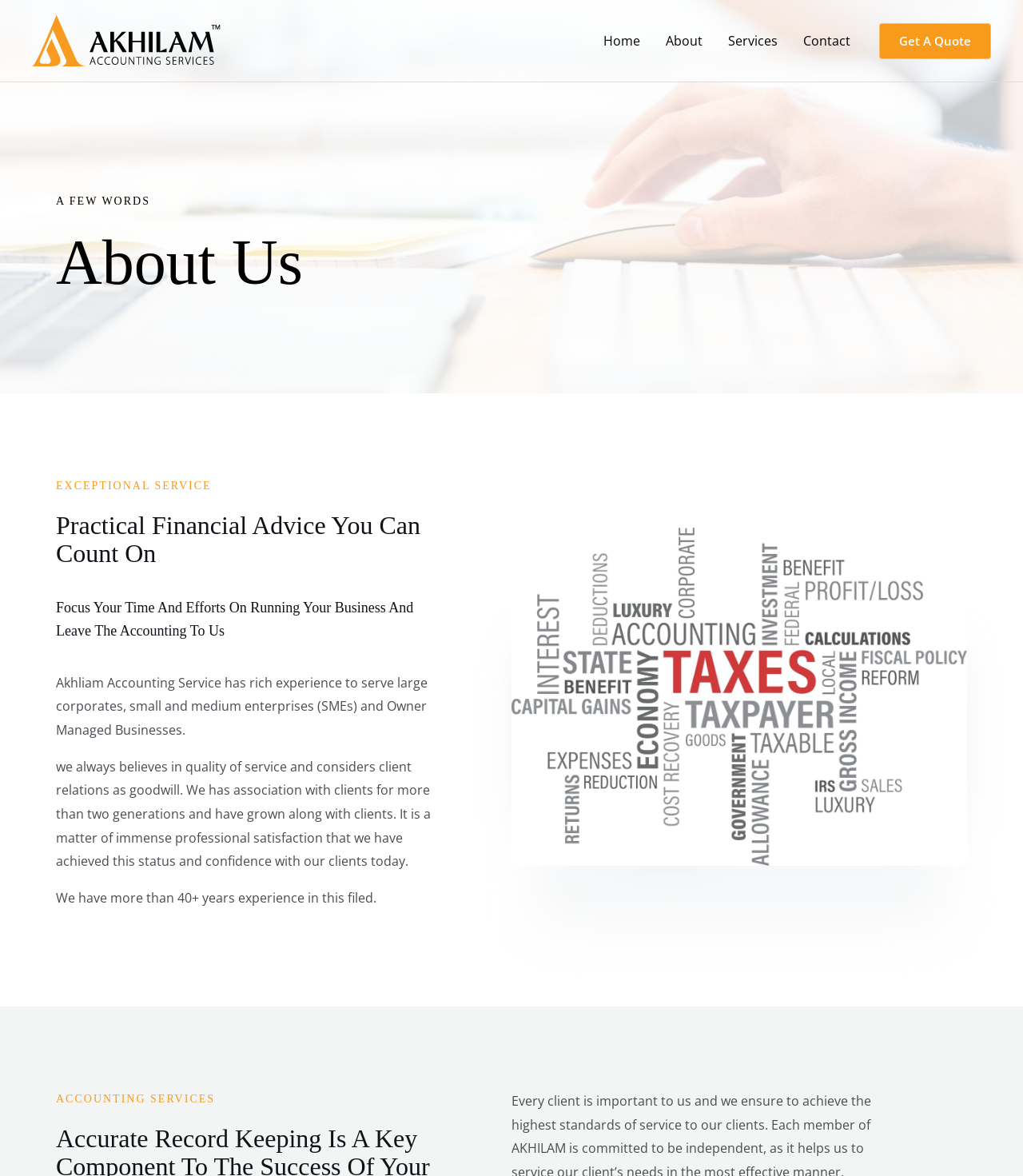Using the element description: "About", determine the bounding box coordinates for the specified UI element. The coordinates should be four float numbers between 0 and 1, [left, top, right, bottom].

[0.638, 0.011, 0.699, 0.058]